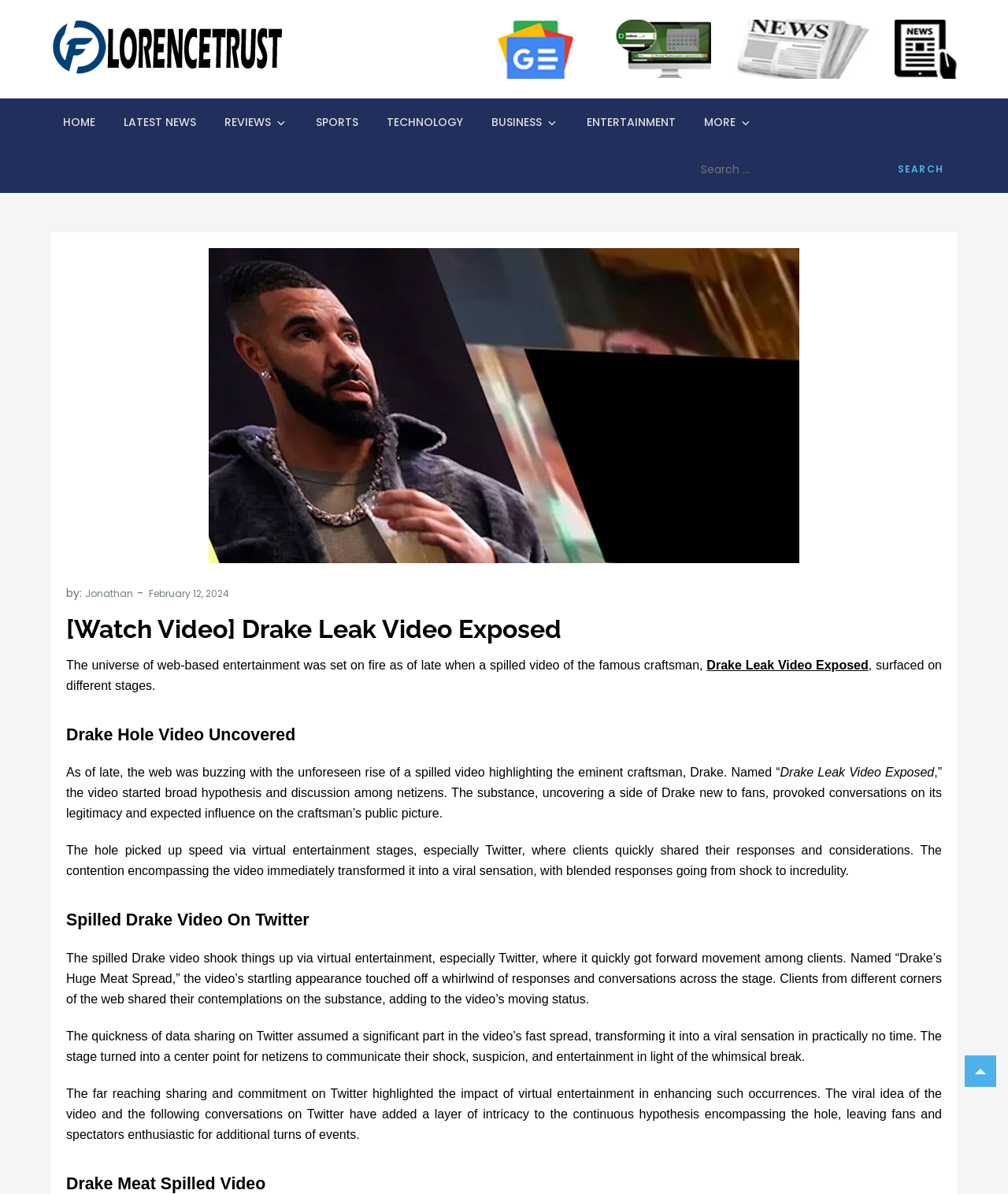Using the element description: "Latest News", determine the bounding box coordinates. The coordinates should be in the format [left, top, right, bottom], with values between 0 and 1.

[0.11, 0.082, 0.207, 0.122]